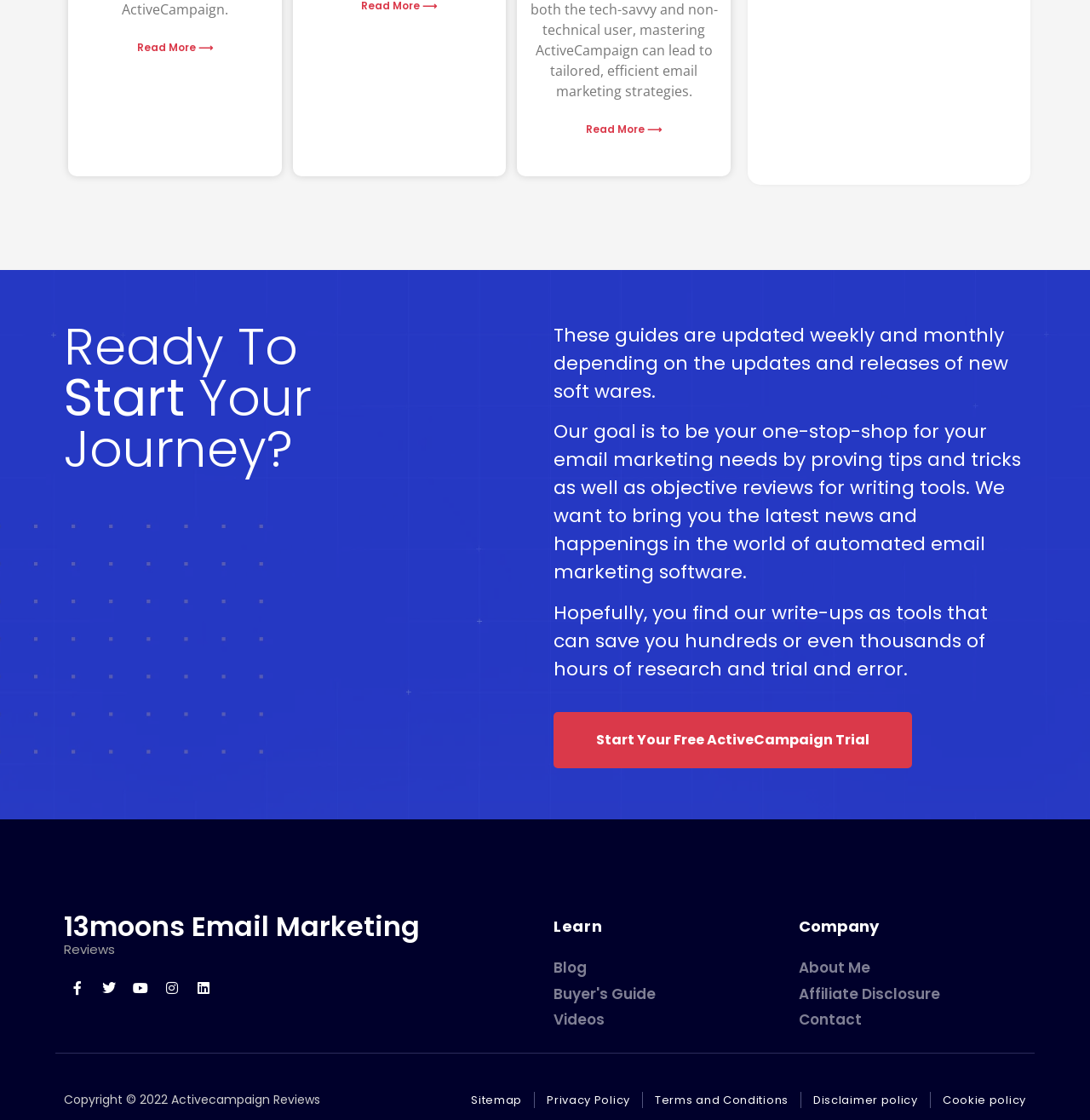Determine the bounding box coordinates of the clickable area required to perform the following instruction: "Visit 13moons Email Marketing". The coordinates should be represented as four float numbers between 0 and 1: [left, top, right, bottom].

[0.059, 0.81, 0.385, 0.844]